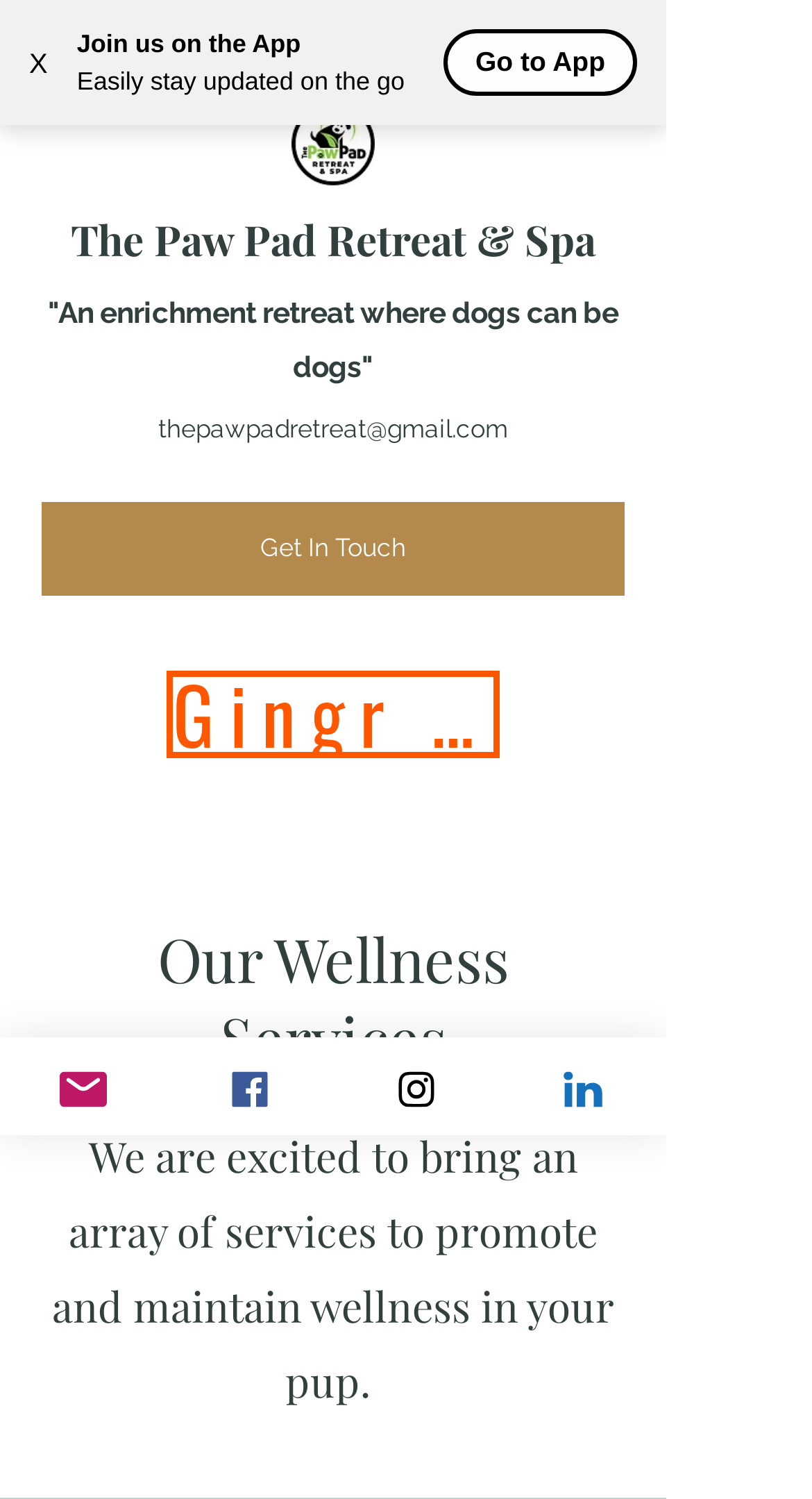Using the information in the image, could you please answer the following question in detail:
How can users stay updated on the go?

The webpage has a static text 'Easily stay updated on the go' followed by a 'Go to App' button, indicating that users can stay updated on the go through the app.